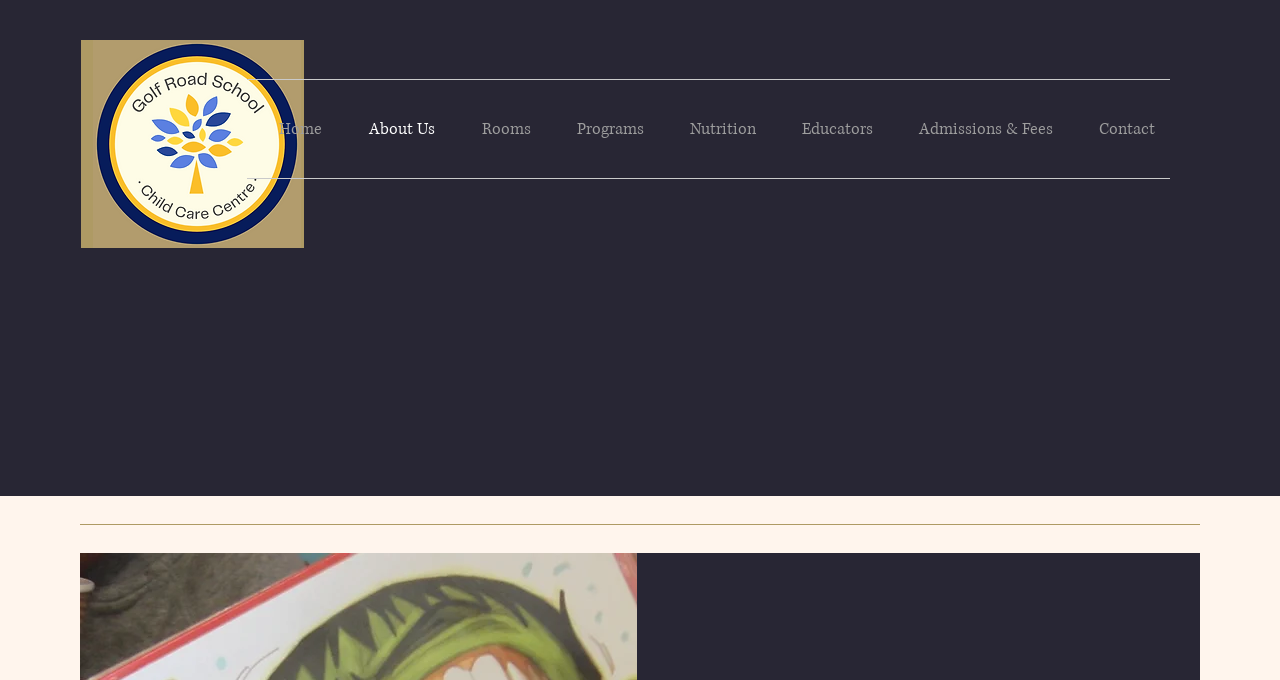Specify the bounding box coordinates of the element's region that should be clicked to achieve the following instruction: "learn about the school". The bounding box coordinates consist of four float numbers between 0 and 1, in the format [left, top, right, bottom].

[0.372, 0.434, 0.629, 0.482]